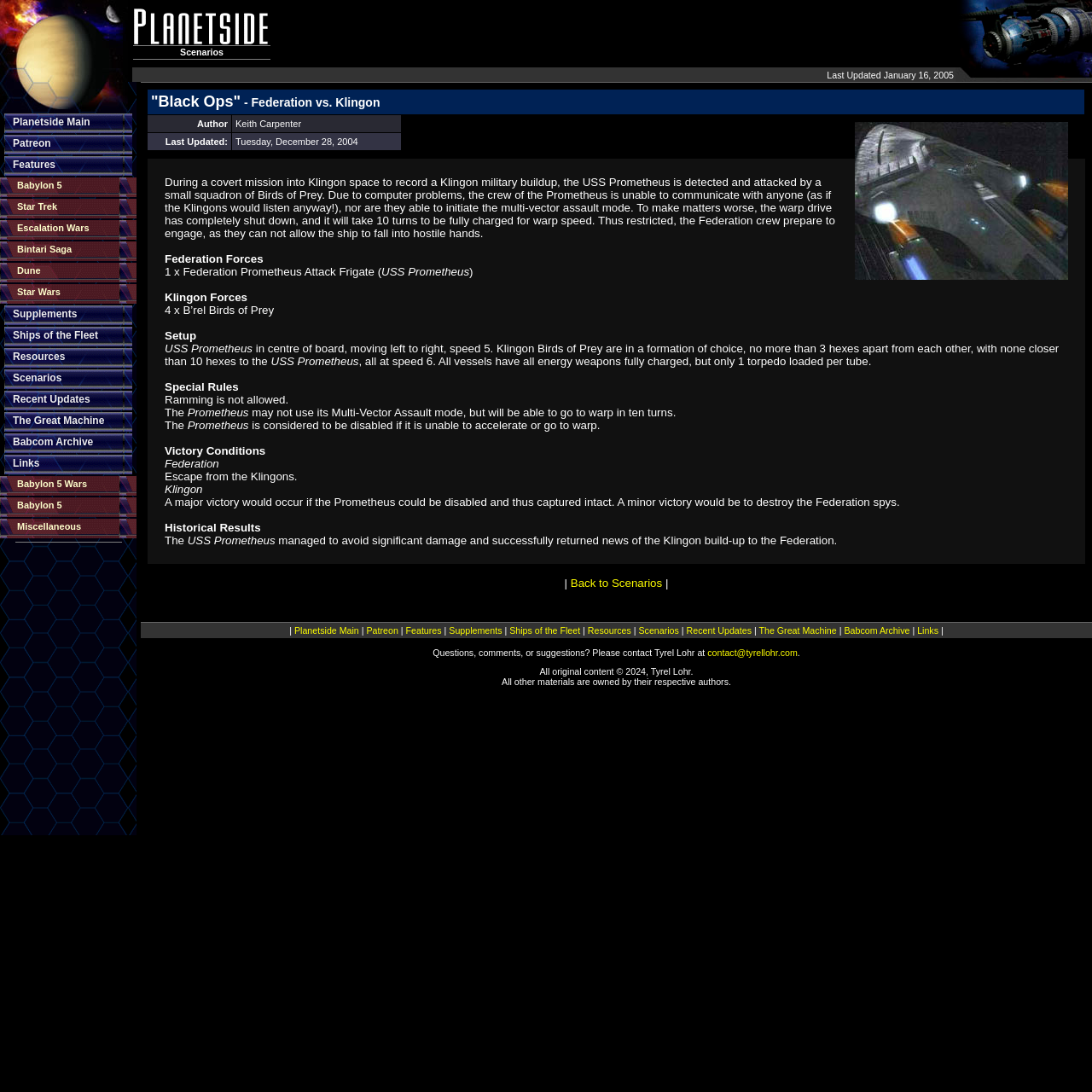How many Birds of Prey are in the Klingon forces?
Refer to the image and provide a one-word or short phrase answer.

4